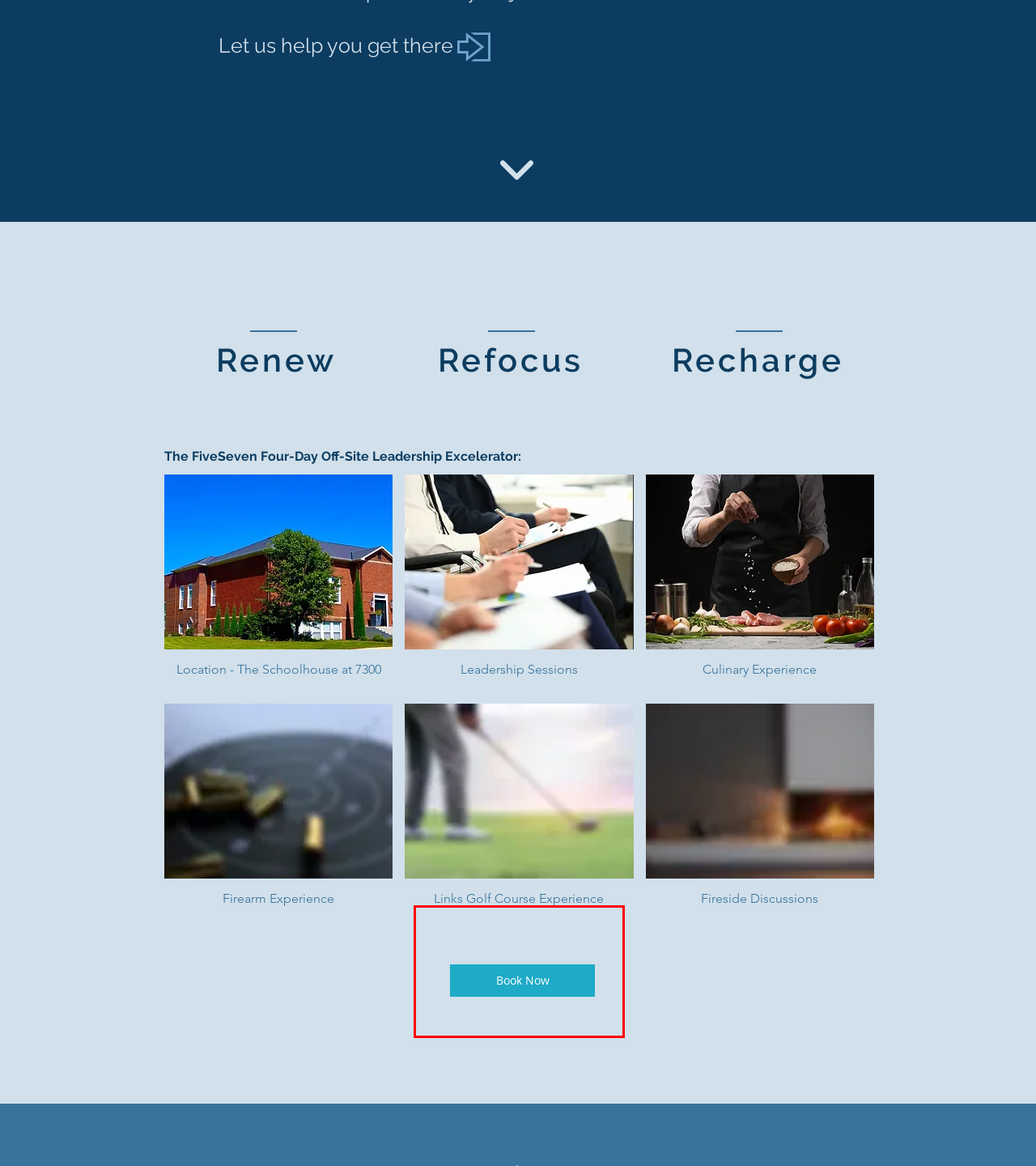You have a screenshot of a webpage, and there is a red bounding box around a UI element. Utilize OCR to extract the text within this red bounding box.

The links golf experience takes place at the famous Colbert Hills Championship Course. It's an 18 hole course situated in the Flint Hills of Kansas and has a one-of-a-kind layout that's both challenging and fair for players of all abilities. You'll use every club in your bag in this amazing course.